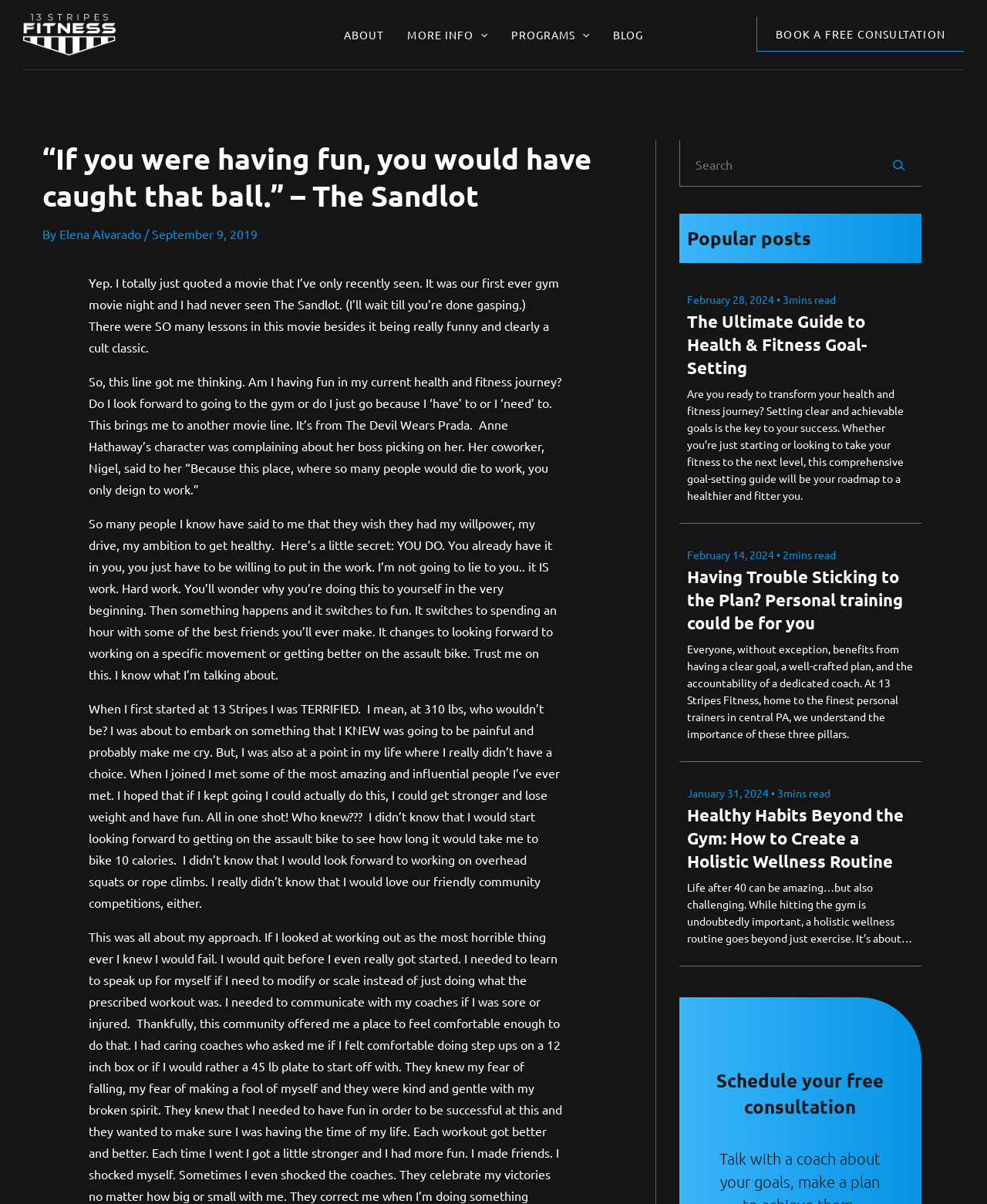Locate the bounding box coordinates of the item that should be clicked to fulfill the instruction: "Click the 'ABOUT' link".

[0.337, 0.013, 0.401, 0.056]